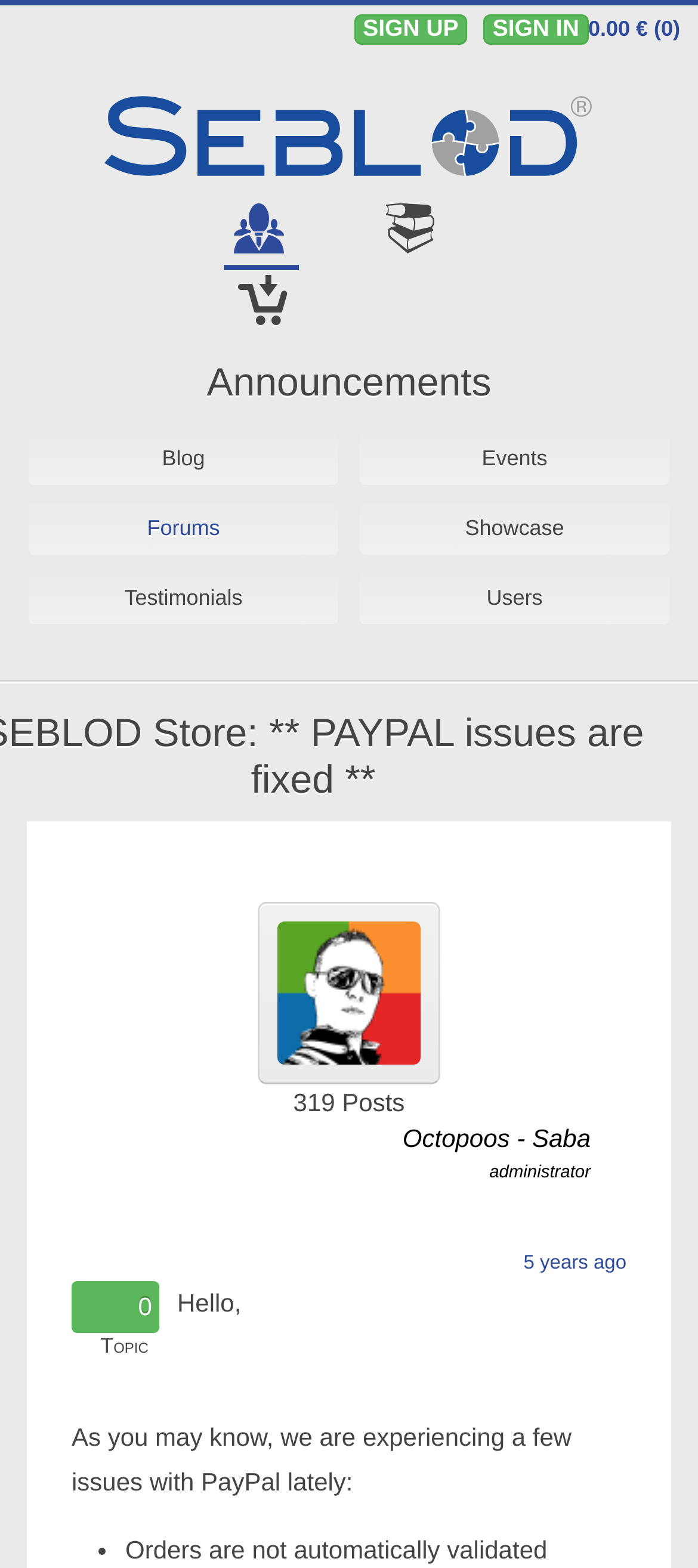Identify the bounding box for the described UI element: "administrator".

[0.432, 0.737, 0.846, 0.76]